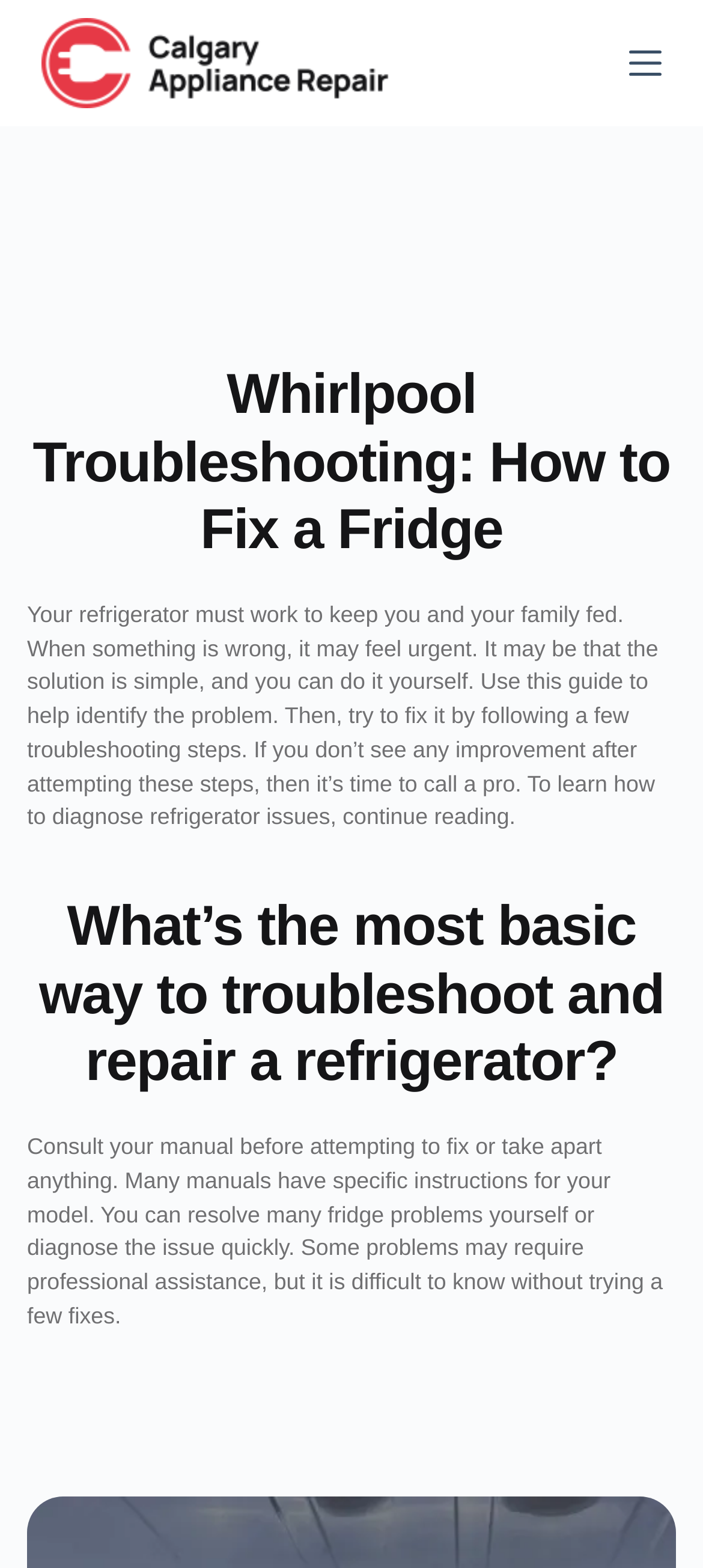Please find the bounding box coordinates (top-left x, top-left y, bottom-right x, bottom-right y) in the screenshot for the UI element described as follows: Menu

[0.894, 0.03, 0.94, 0.051]